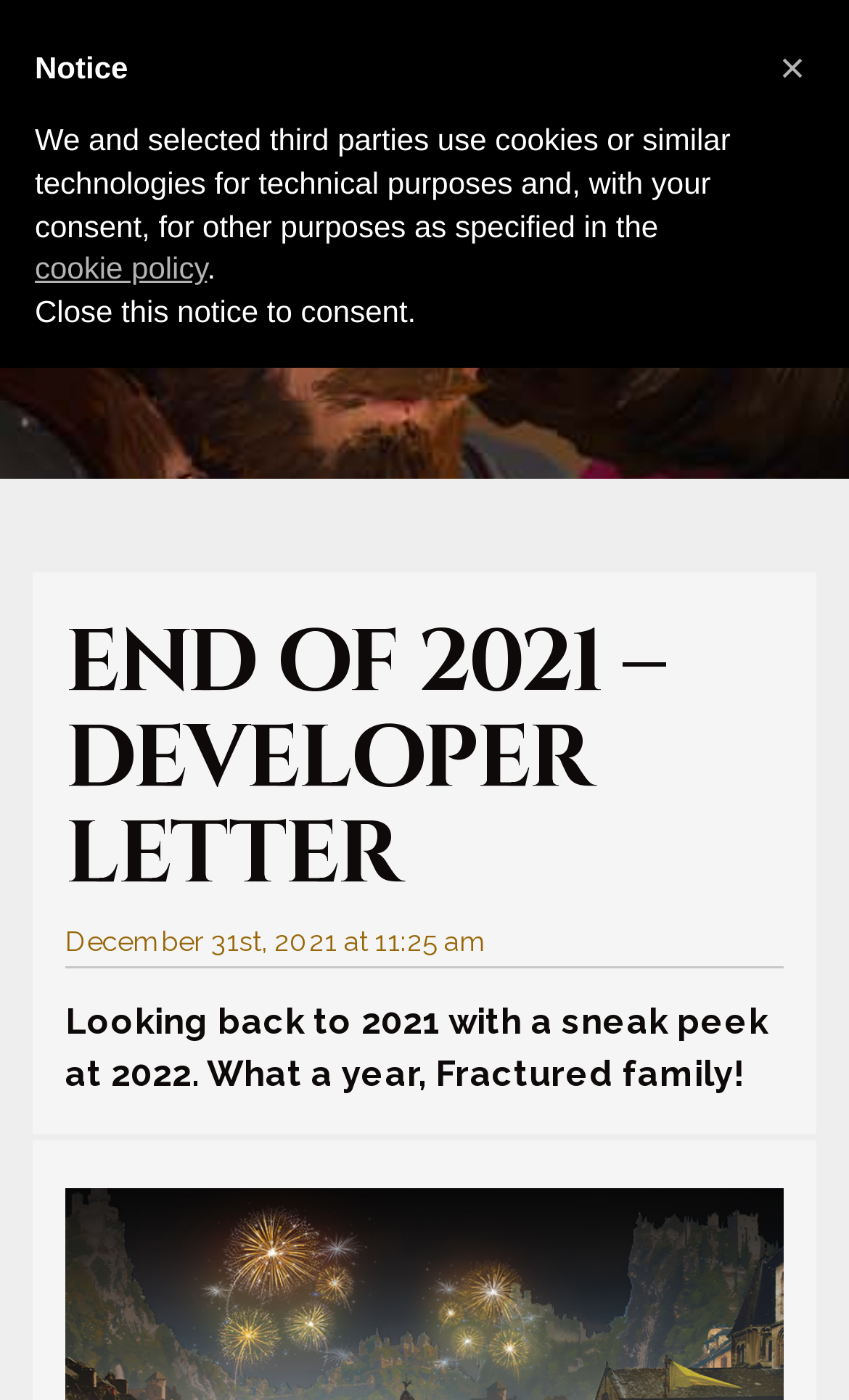Locate the bounding box coordinates of the clickable area needed to fulfill the instruction: "Click the 'Login' link".

[0.713, 0.016, 0.846, 0.053]